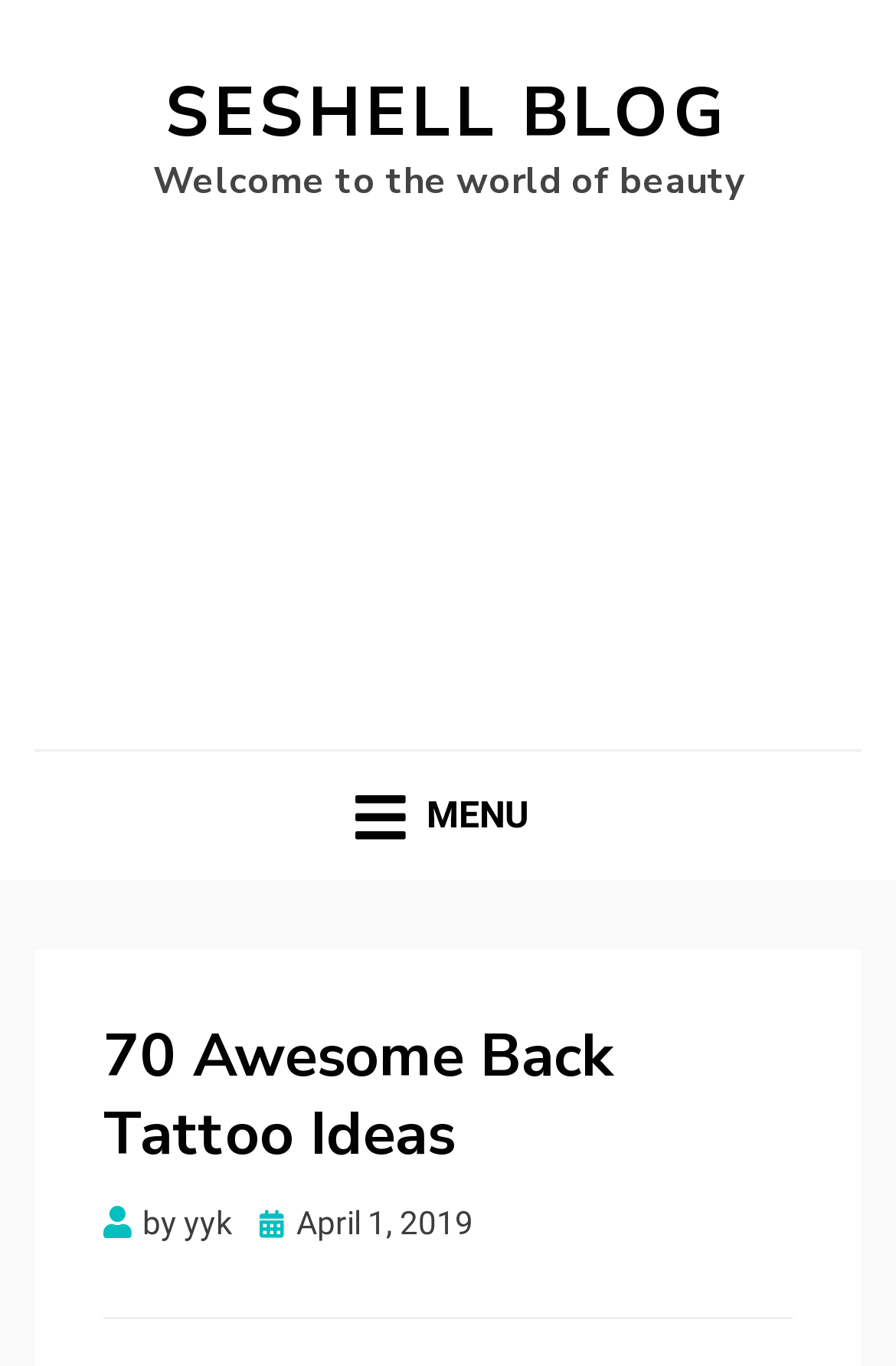Please provide a short answer using a single word or phrase for the question:
How many words are in the title of the article?

7